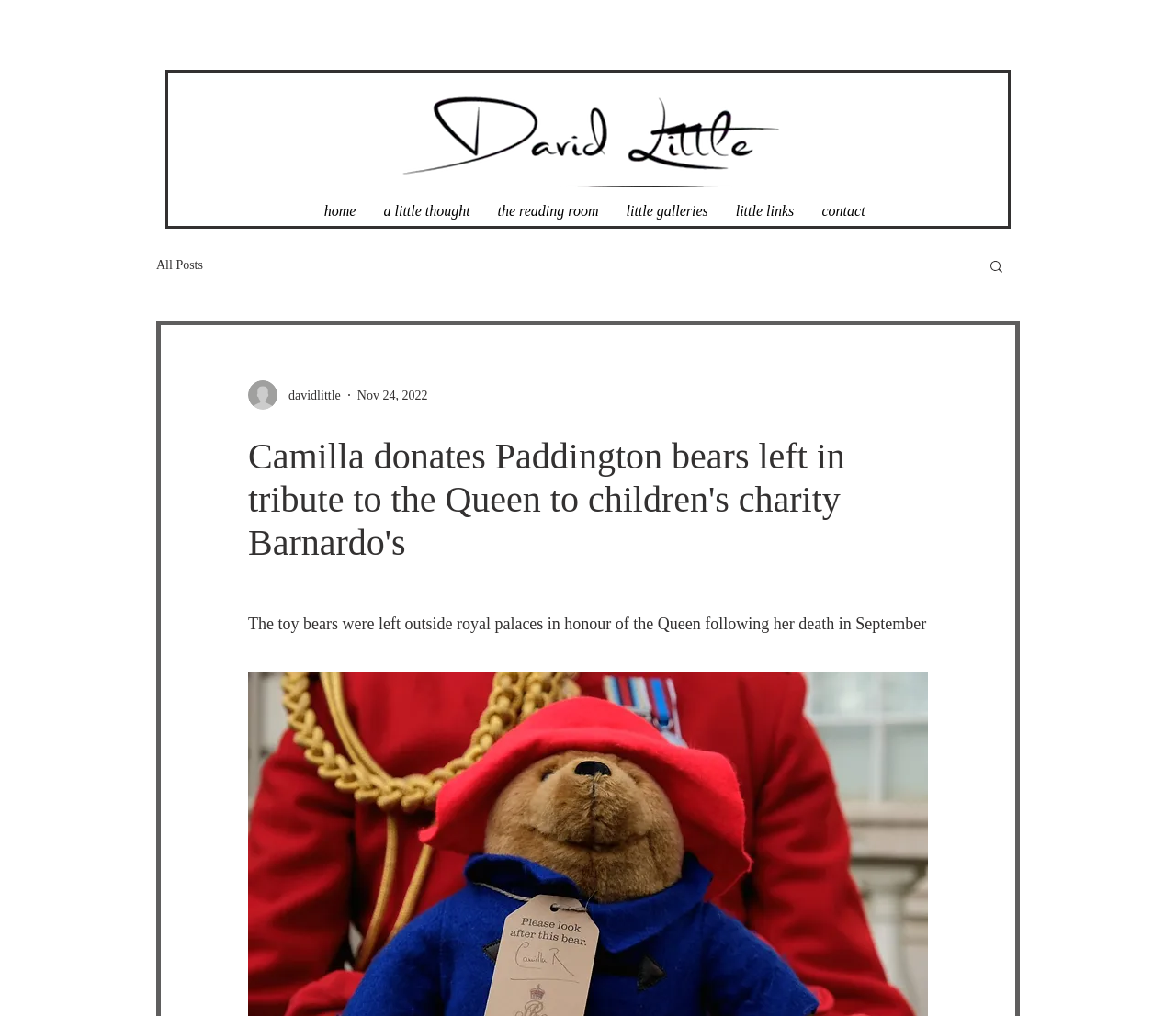Answer the question below with a single word or a brief phrase: 
What is the purpose of the button with the image?

Search